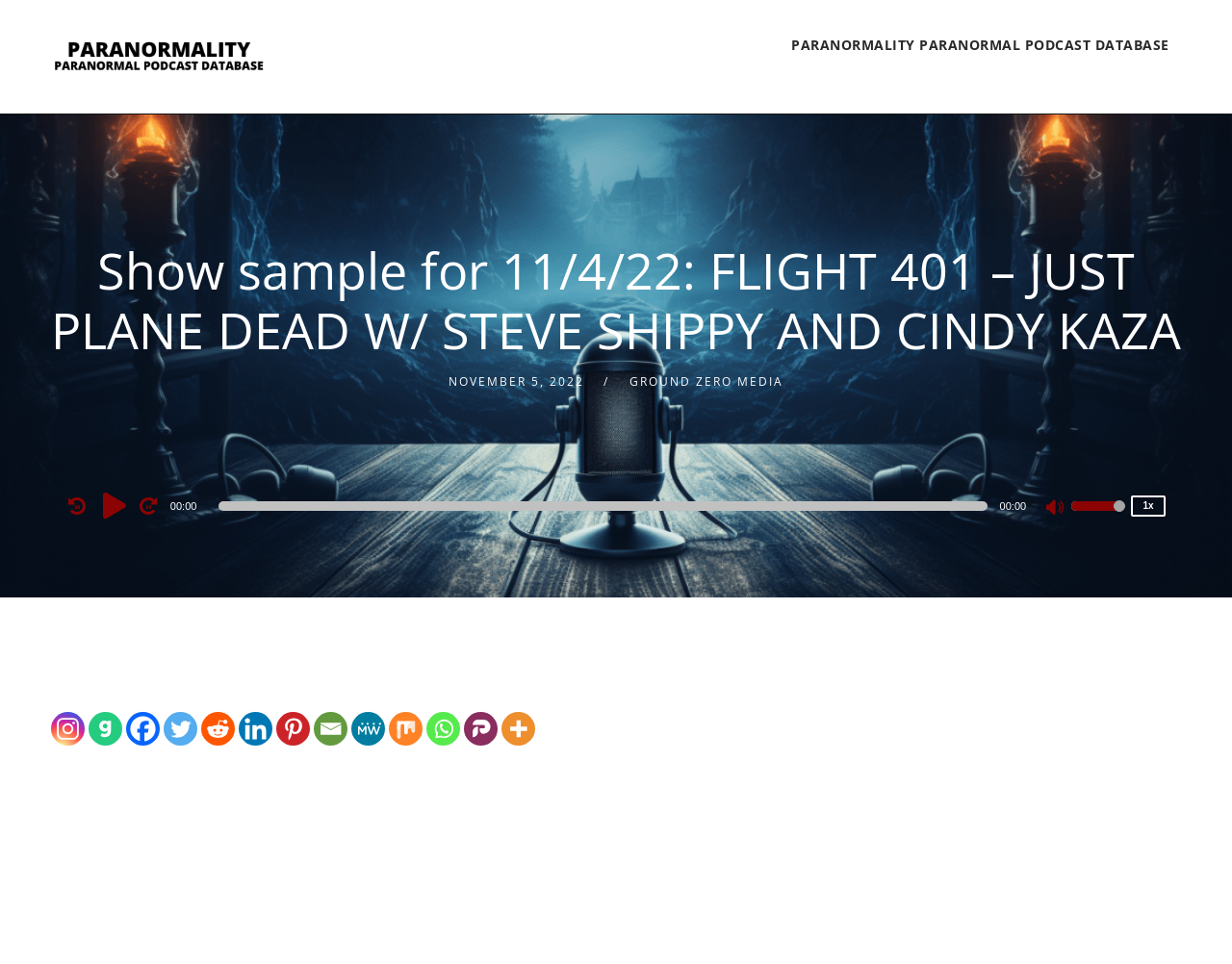Please identify the bounding box coordinates of where to click in order to follow the instruction: "Mute the audio".

[0.849, 0.518, 0.865, 0.538]